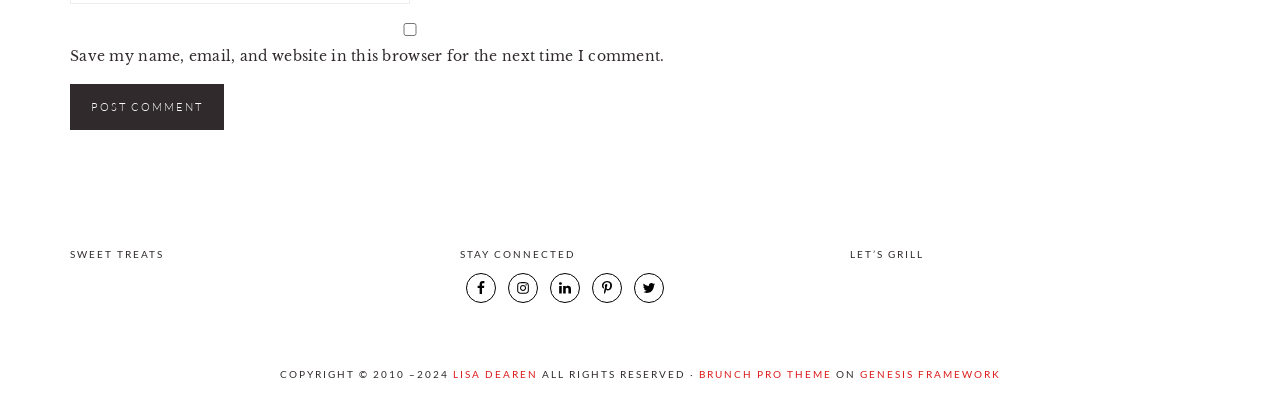Answer the question with a single word or phrase: 
What is the name of the first article?

PB & Chocolate Icebox Cake